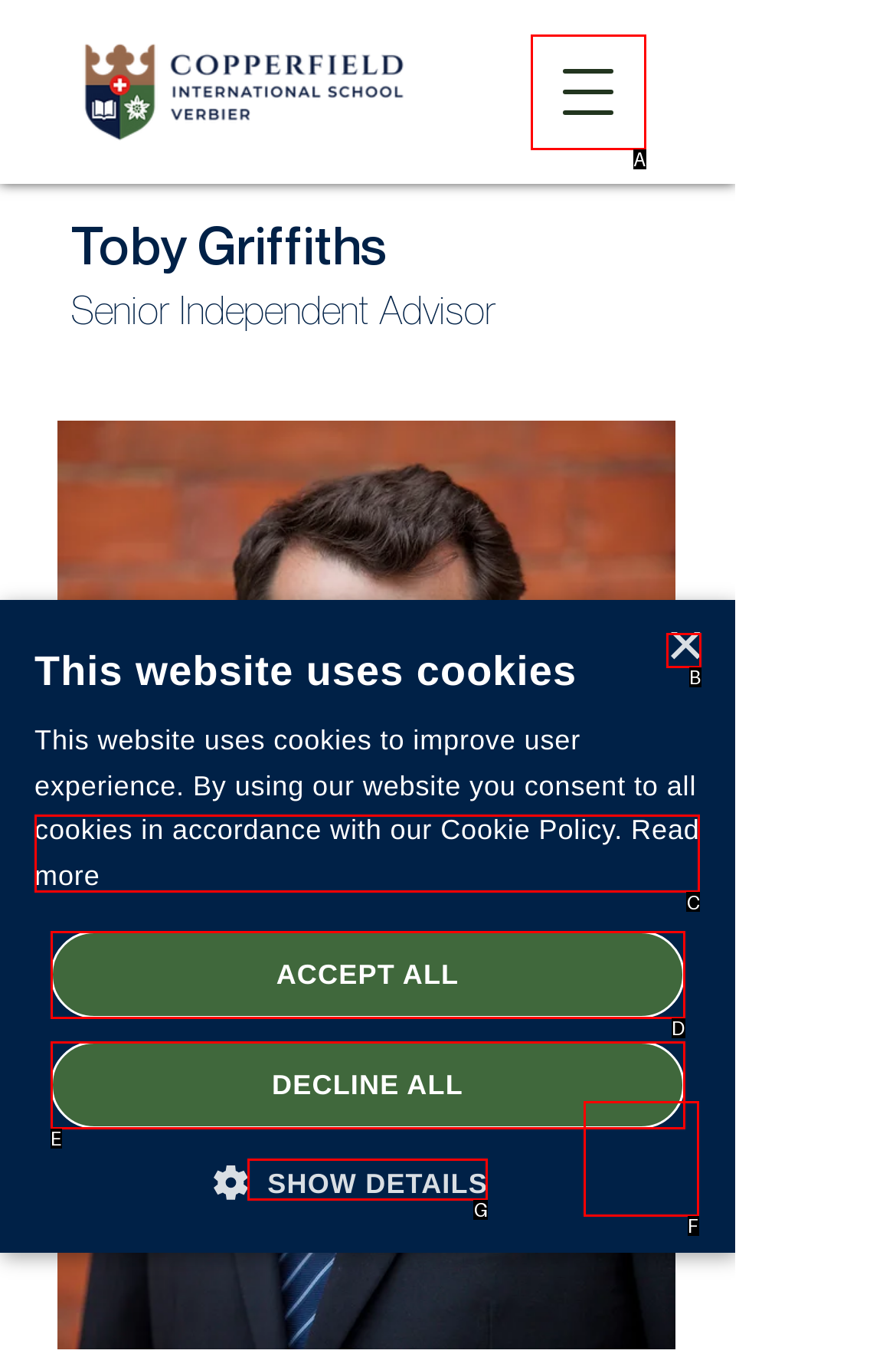Choose the HTML element that matches the description: ×
Reply with the letter of the correct option from the given choices.

B